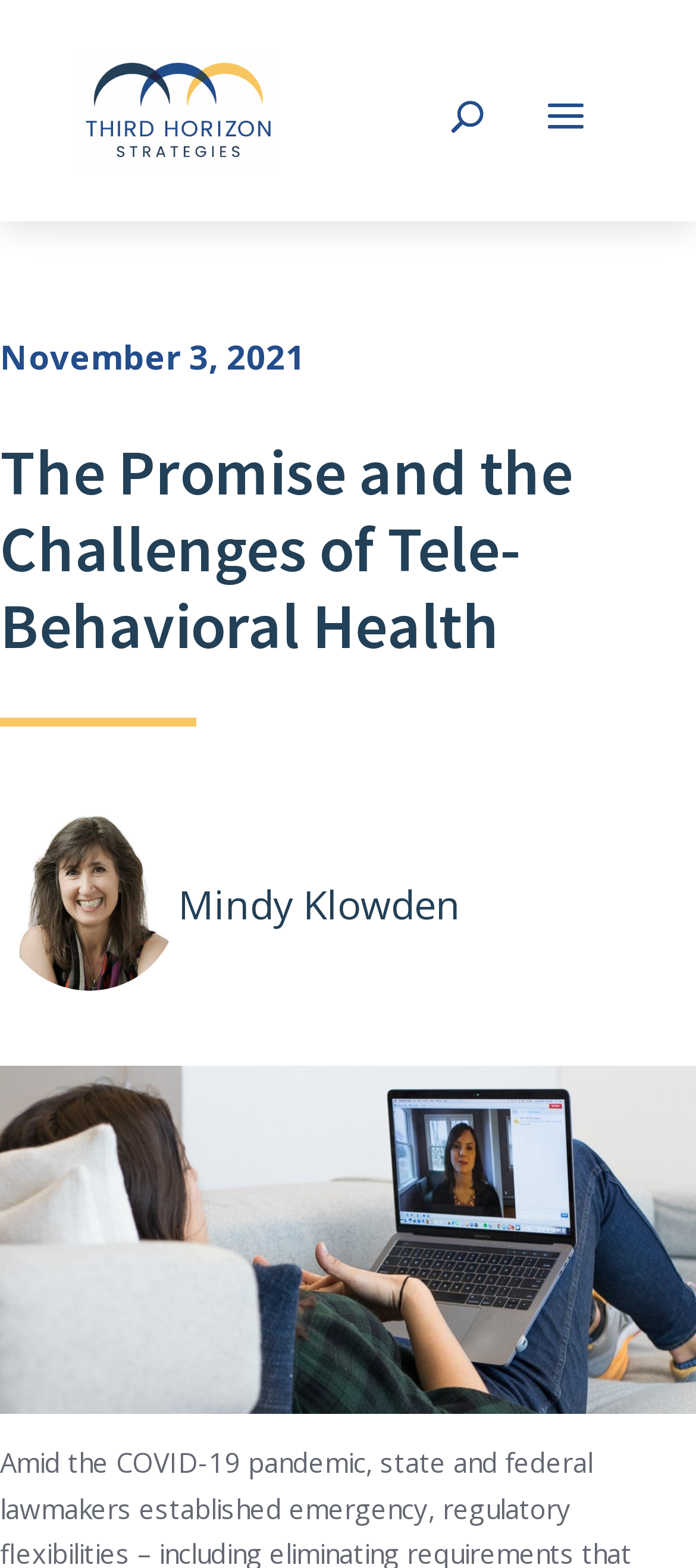Explain the webpage in detail.

The webpage is about "The Promise and the Challenges of Tele-Behavioral Health" and appears to be an article or blog post. At the top left, there is a link to "Third Horizon Strategies" accompanied by an image with the same name. Below this, there is a search bar that spans almost the entire width of the page. 

On the left side of the page, there is a date "November 3, 2021" followed by a heading that displays the title of the article. Below the title, there is an image of a person, likely the author, named Mindy Klowden, whose name is also displayed as a heading next to the image. 

Taking up most of the page's width, there is a large image at the bottom, which seems to be a background image or a related graphic.